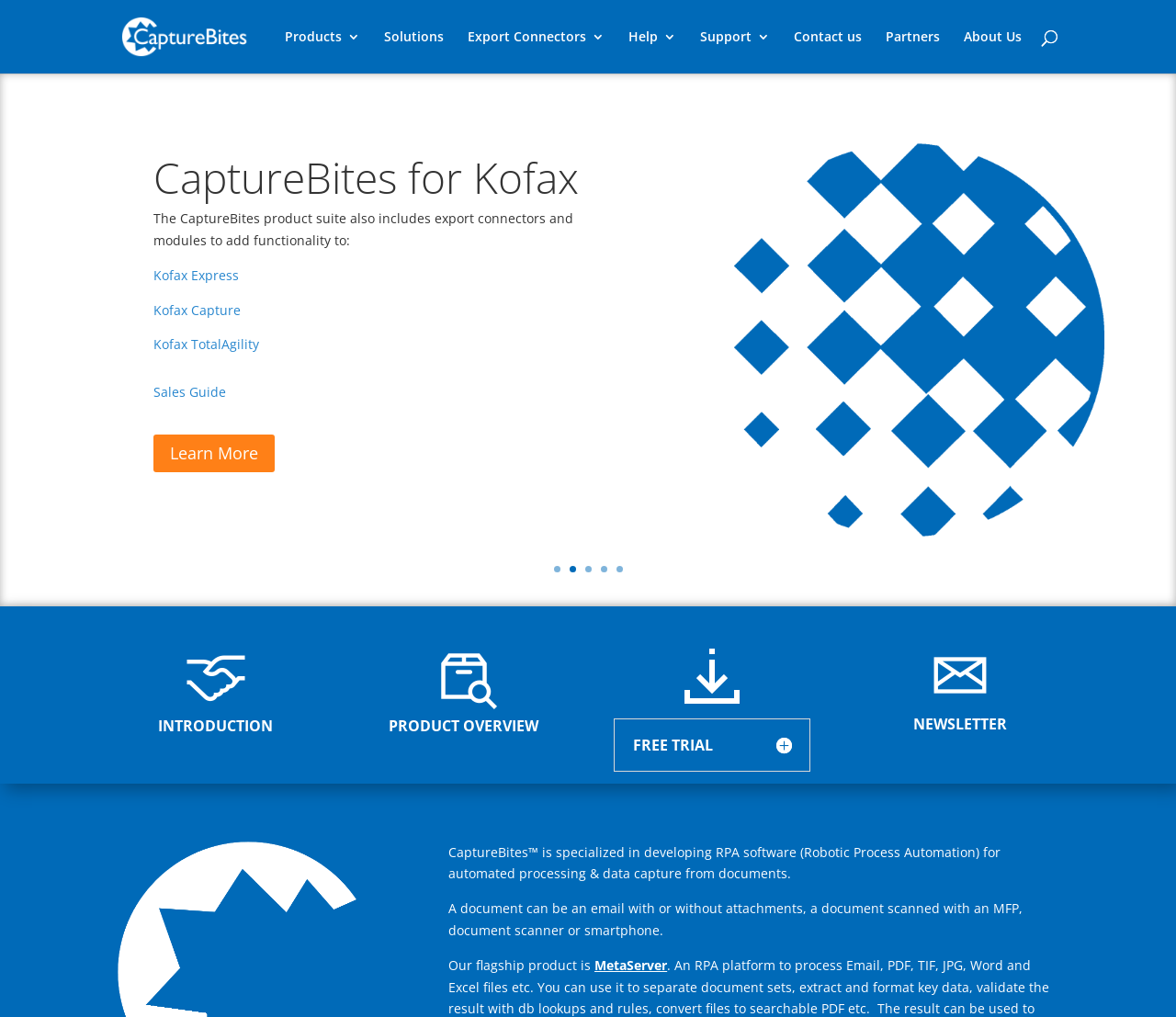Give the bounding box coordinates for the element described as: "(406) 728-5841".

None